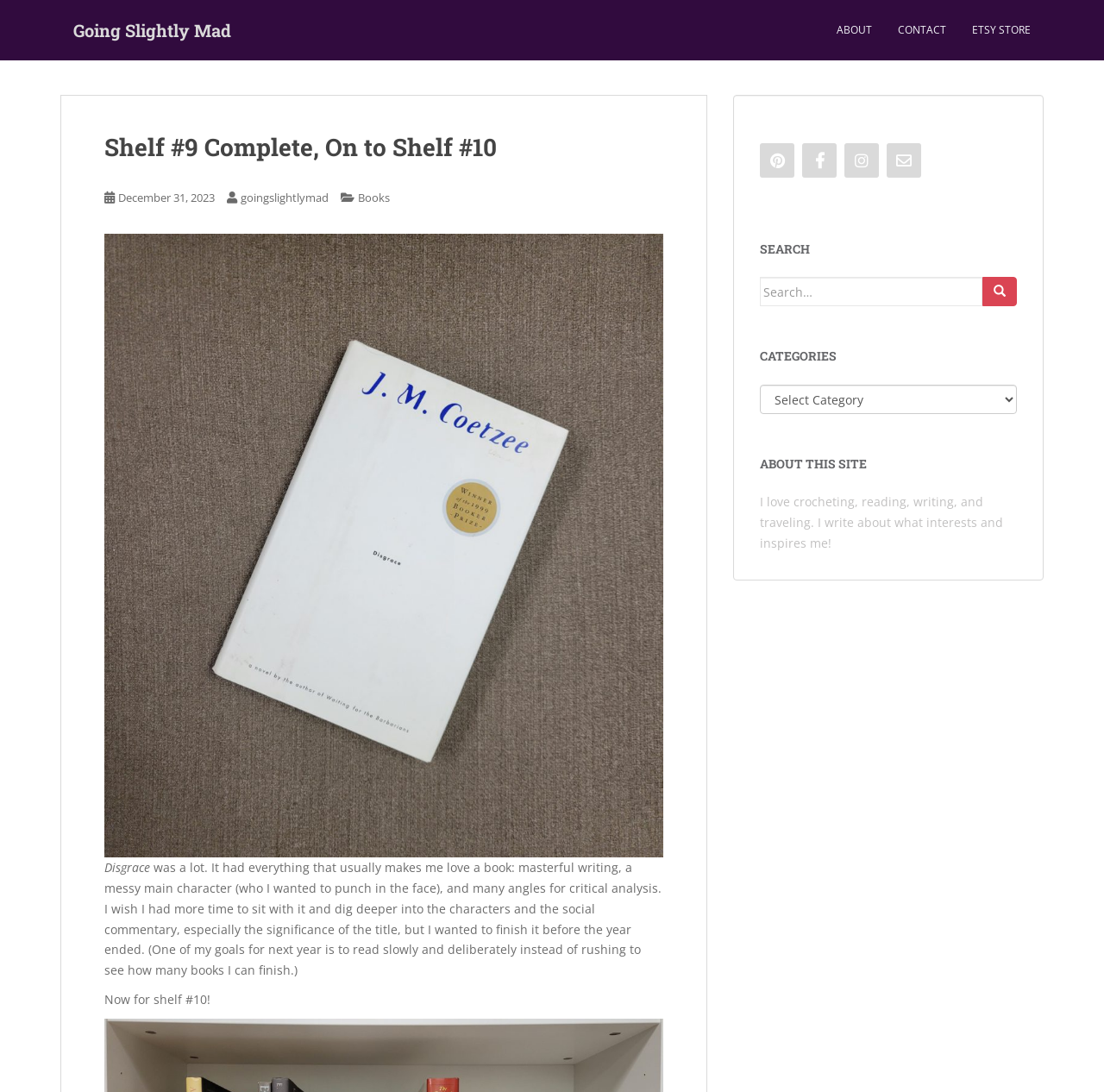Identify the bounding box coordinates of the region that needs to be clicked to carry out this instruction: "Click on the 'CONTACT' link". Provide these coordinates as four float numbers ranging from 0 to 1, i.e., [left, top, right, bottom].

[0.813, 0.012, 0.857, 0.043]